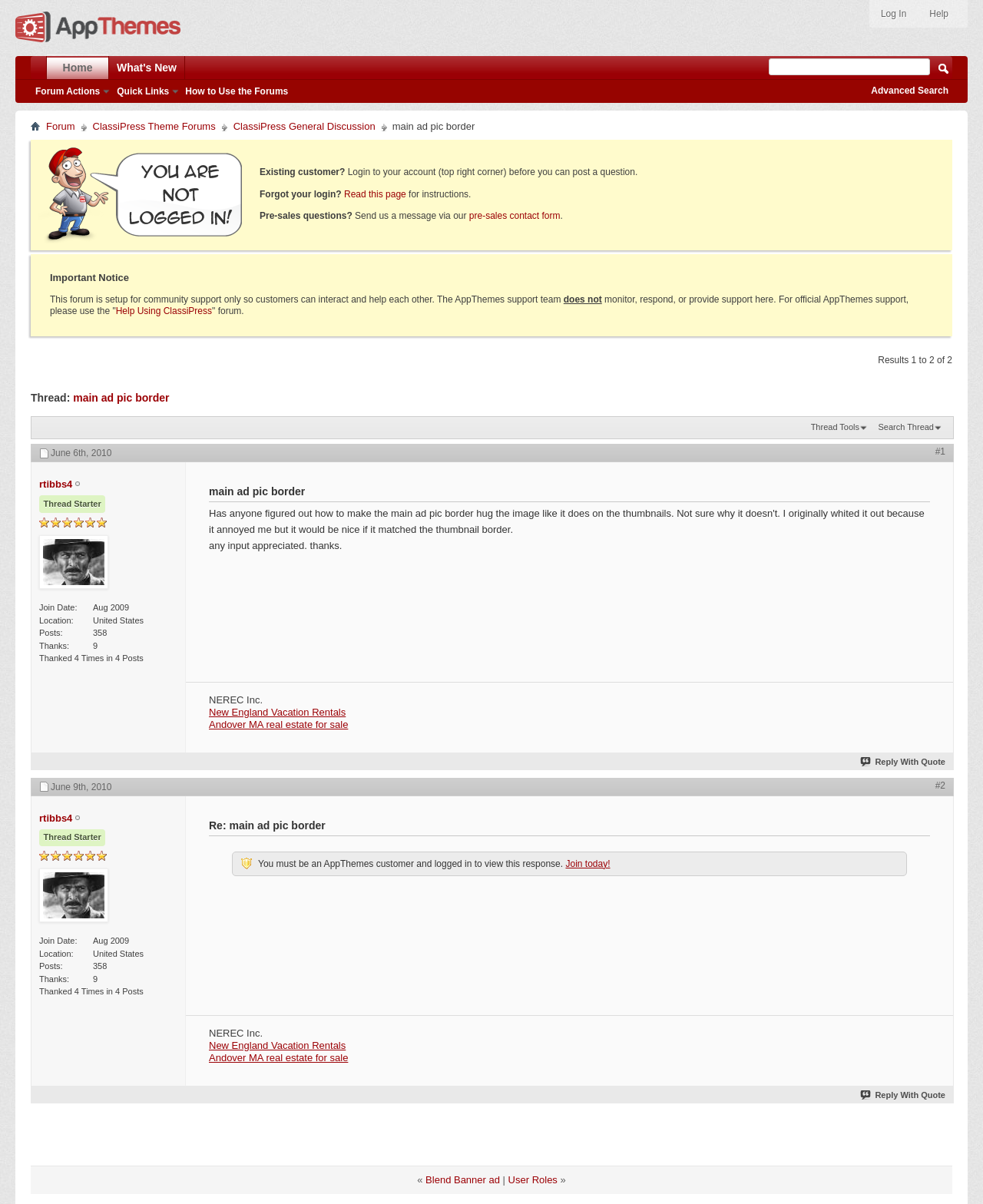What is the name of the forum?
Use the screenshot to answer the question with a single word or phrase.

ClassiPress Theme Forums